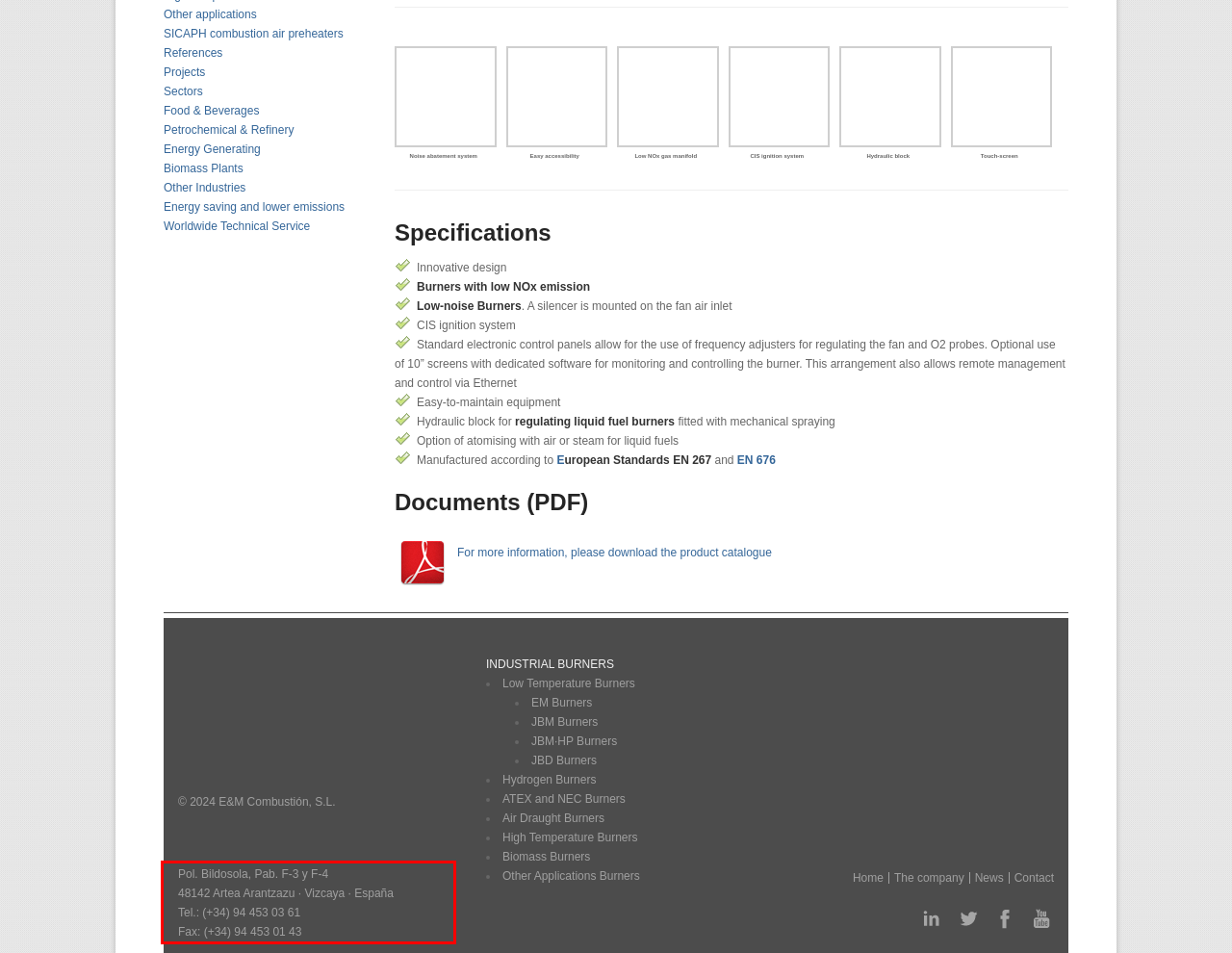Identify and extract the text within the red rectangle in the screenshot of the webpage.

Pol. Bildosola, Pab. F-3 y F-4 48142 Artea Arantzazu · Vizcaya · España Tel.: (+34) 94 453 03 61 Fax: (+34) 94 453 01 43